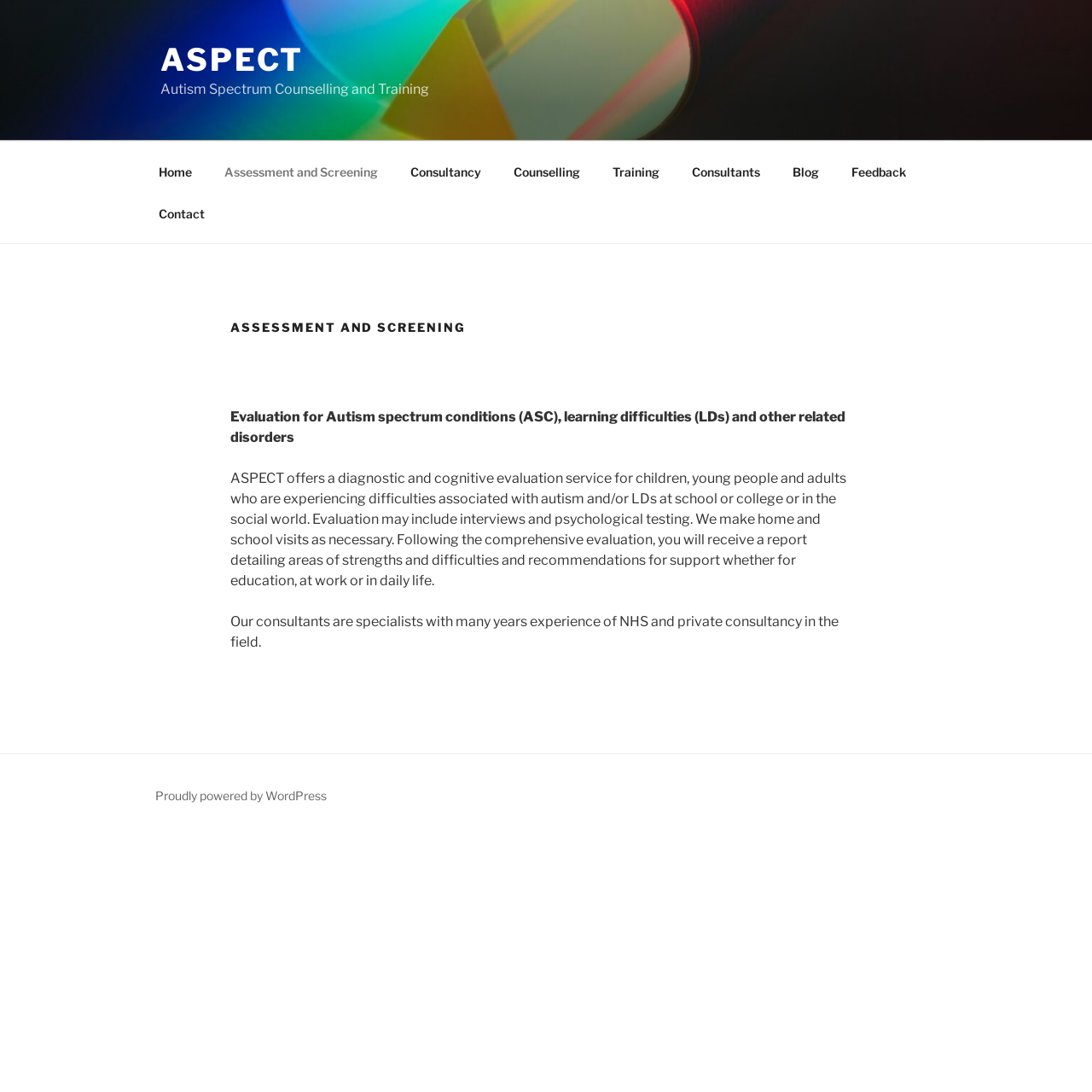Can you find and provide the title of the webpage?

ASSESSMENT AND SCREENING